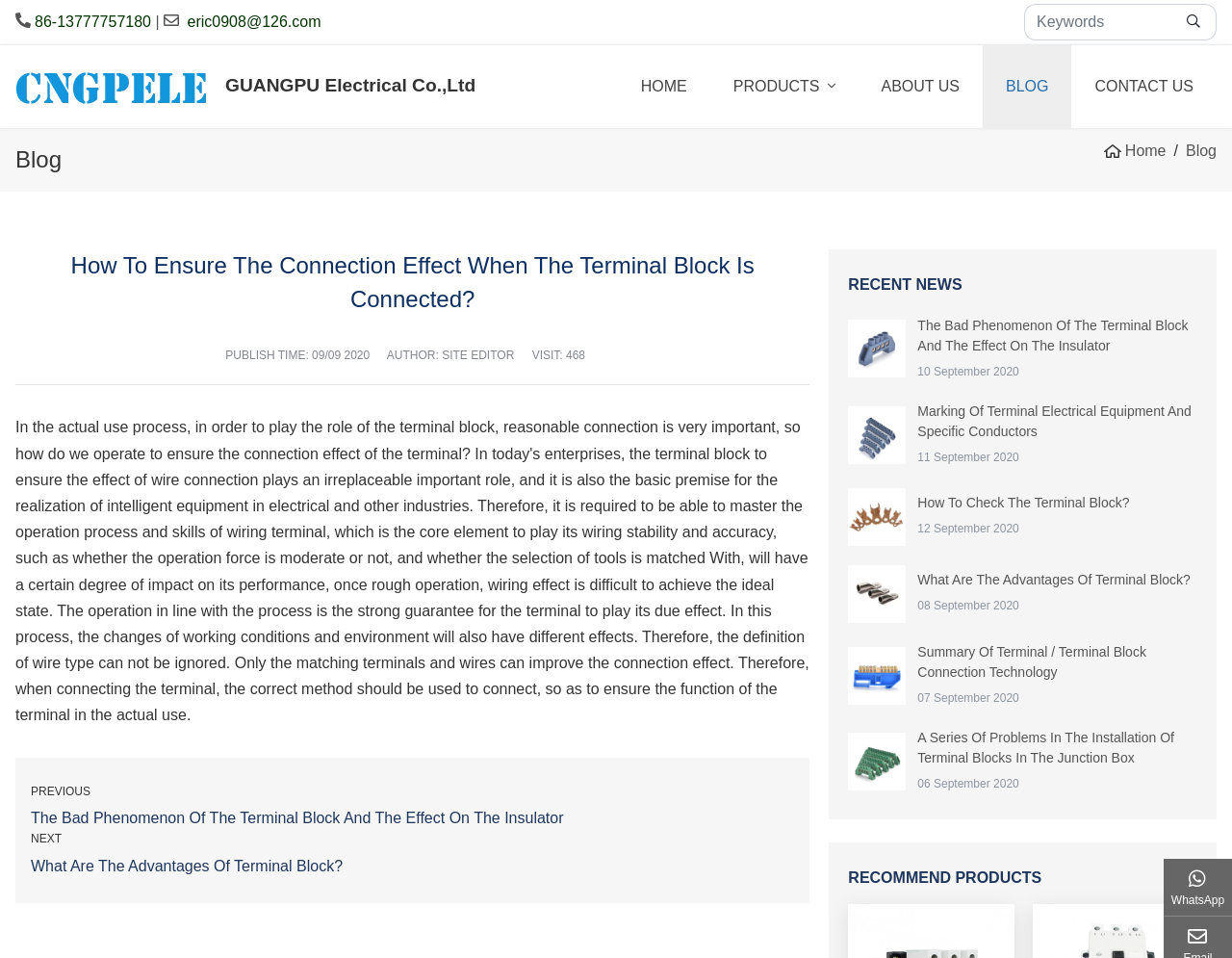Could you determine the bounding box coordinates of the clickable element to complete the instruction: "check recent news"? Provide the coordinates as four float numbers between 0 and 1, i.e., [left, top, right, bottom].

[0.689, 0.286, 0.972, 0.309]